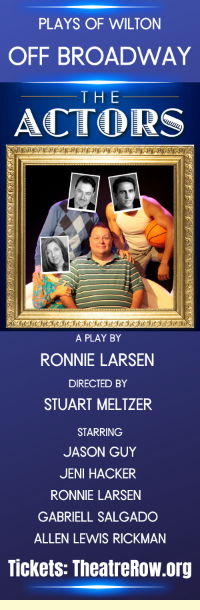Provide a comprehensive description of the image.

This promotional image showcases a theatrical production titled "The Actors," which is presented off-Broadway by the Plays of Wilton. The play is written by Ronnie Larsen and directed by Stuart Meltzer. The central figure, presumably a character in the play, is seen holding a basketball while surrounded by framed photographs of other cast members. These images capture moments from the performances, adding a playful and engaging element to the design.

The text prominently displays information about the show's cast, including Jason Guy, Jeni Hacker, Ronnie Larsen, Gabriell Salgado, and Allen Lewis Rickman. The image also encourages viewers to purchase tickets through the website TheatreRow.org, suggesting an invitation to experience the vibrant world of theater. The overall design is colorful and eye-catching, aimed at attracting an audience eager for engaging theatrical experiences.